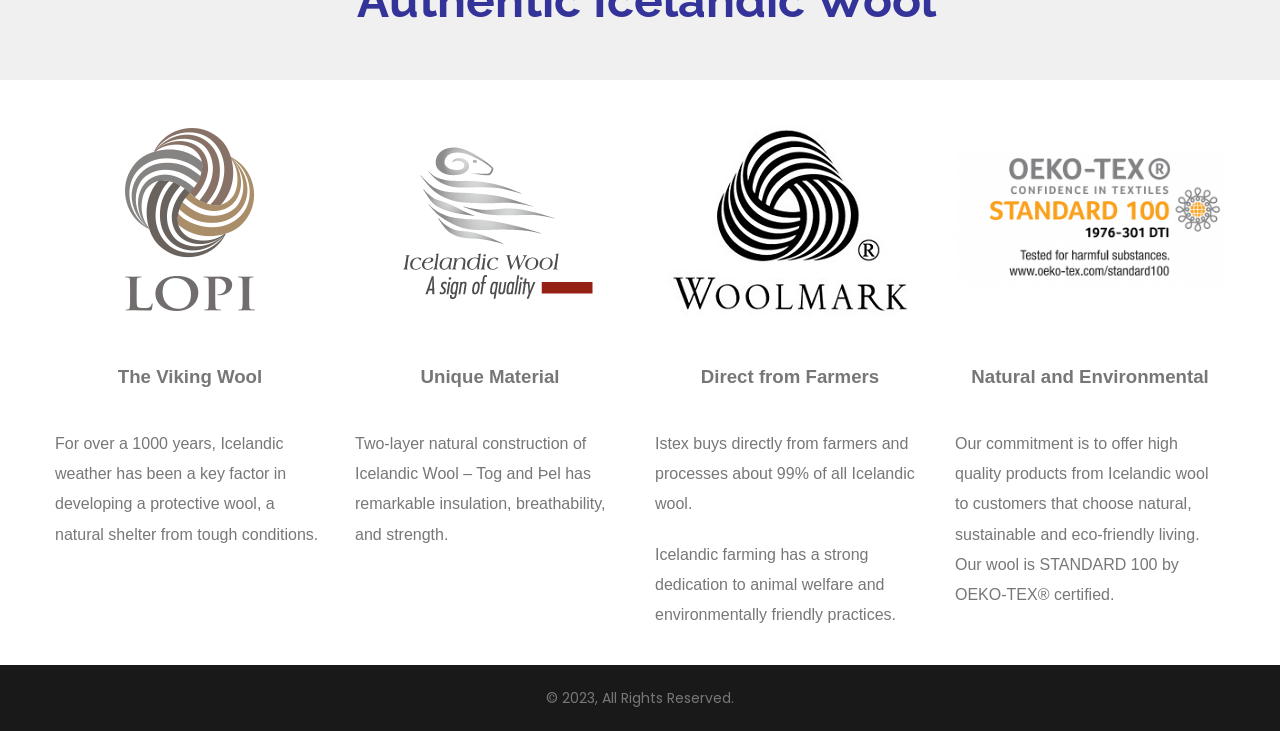Identify the bounding box coordinates for the UI element that matches this description: "title="woolmark_logo"".

[0.521, 0.161, 0.713, 0.44]